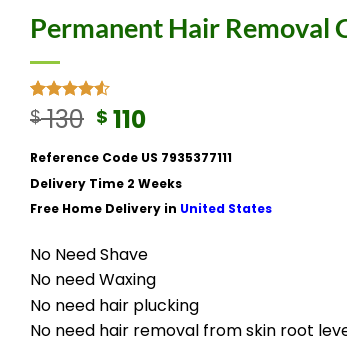Provide a brief response to the question using a single word or phrase: 
How many ratings are there for the product?

28